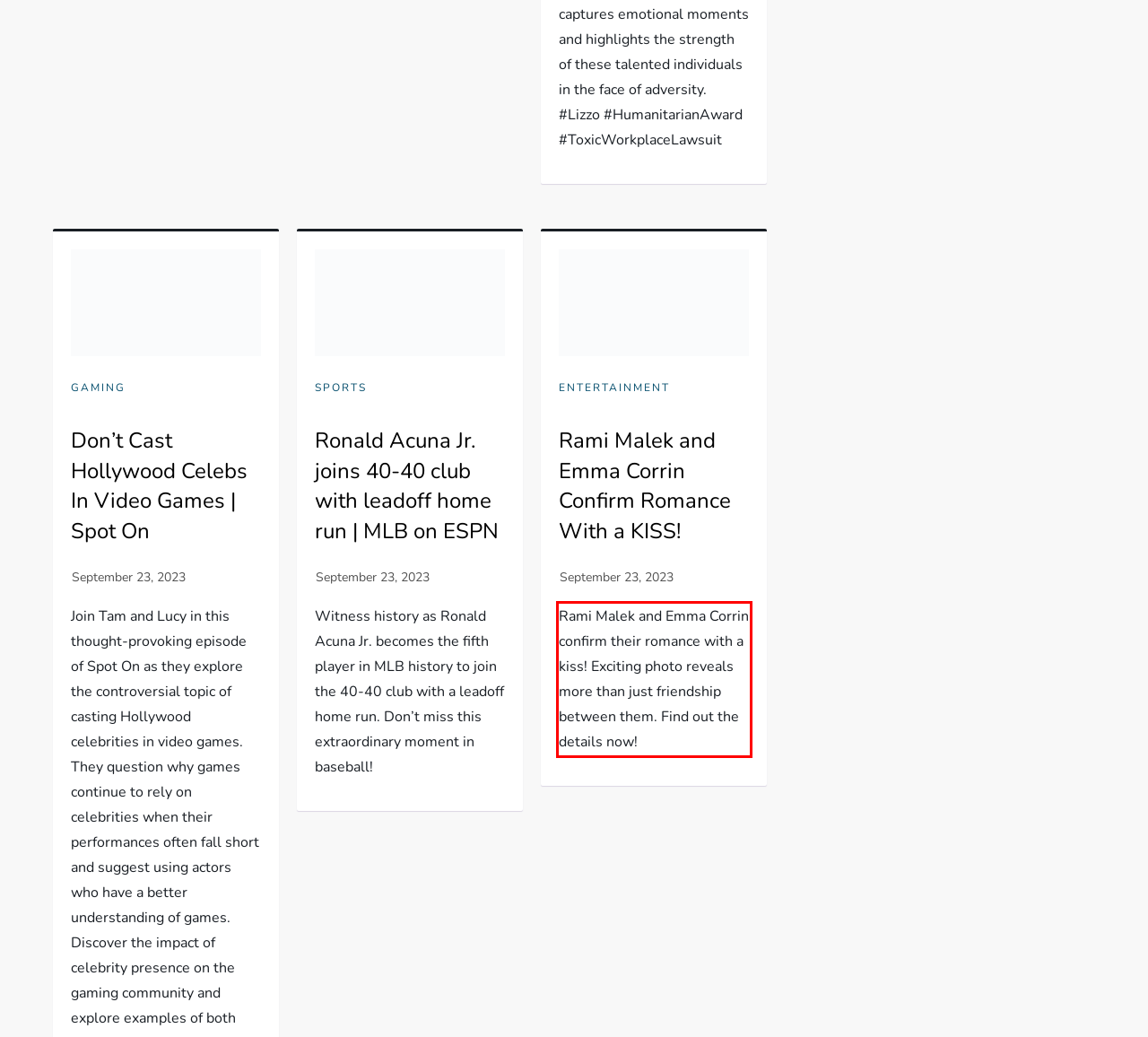Please extract the text content within the red bounding box on the webpage screenshot using OCR.

Rami Malek and Emma Corrin confirm their romance with a kiss! Exciting photo reveals more than just friendship between them. Find out the details now!